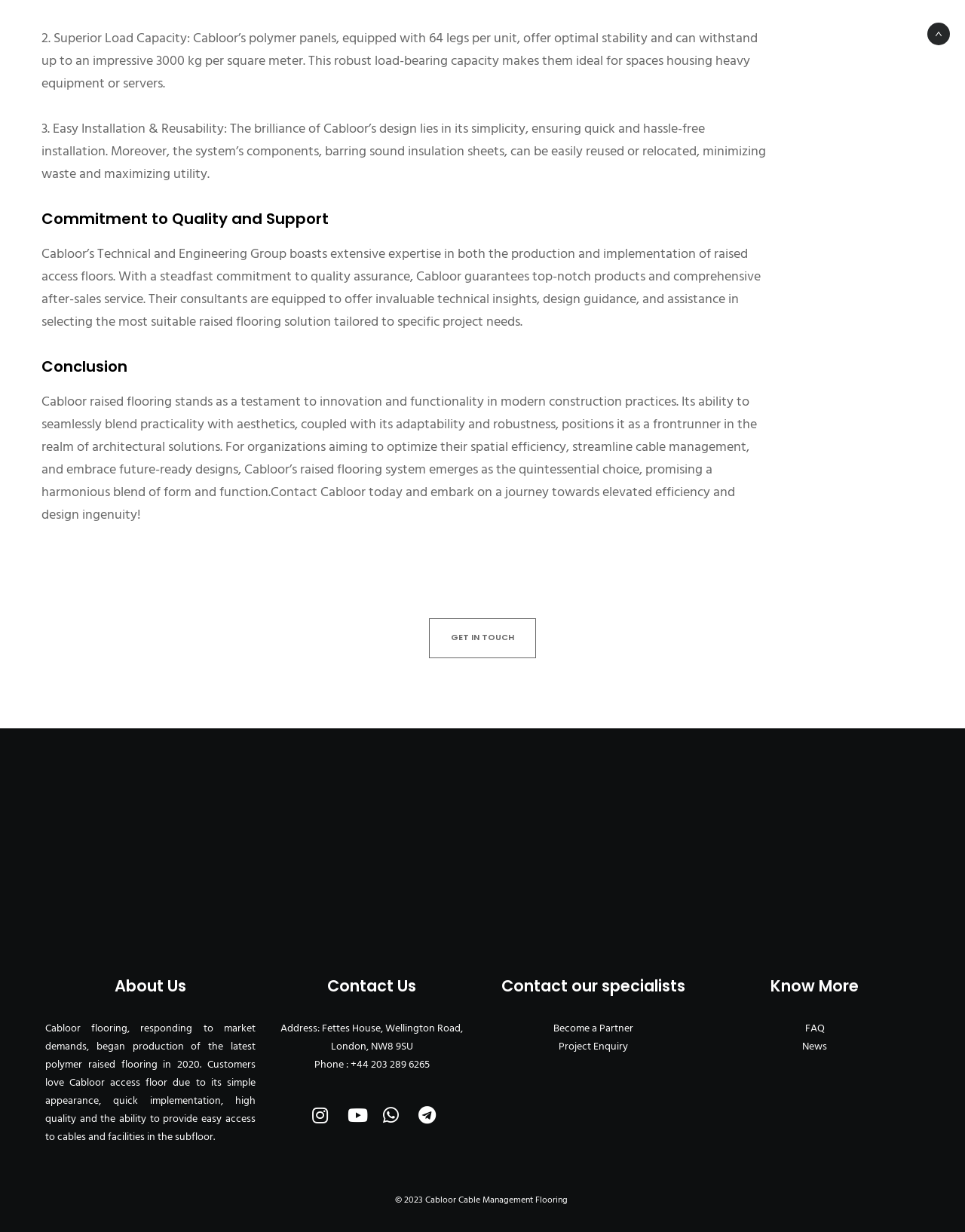Based on what you see in the screenshot, provide a thorough answer to this question: What is the address of Cabloor's office?

The webpage provides the address of Cabloor's office, which is located at Fettes House, Wellington Road, London, NW8 9SU, indicating that users can visit or mail them at this location.